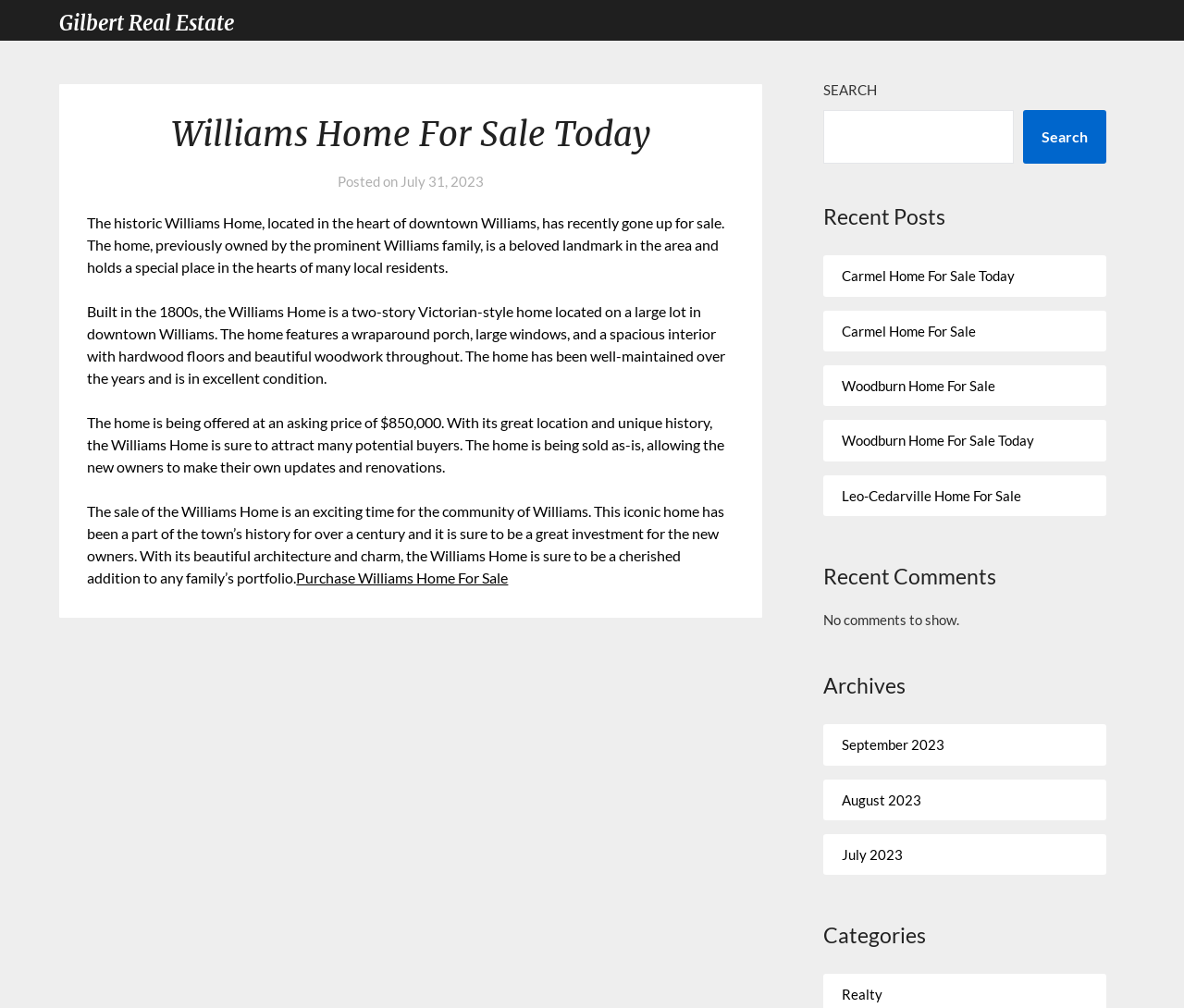Find the bounding box coordinates of the UI element according to this description: "Purchase Williams Home For Sale".

[0.25, 0.564, 0.429, 0.582]